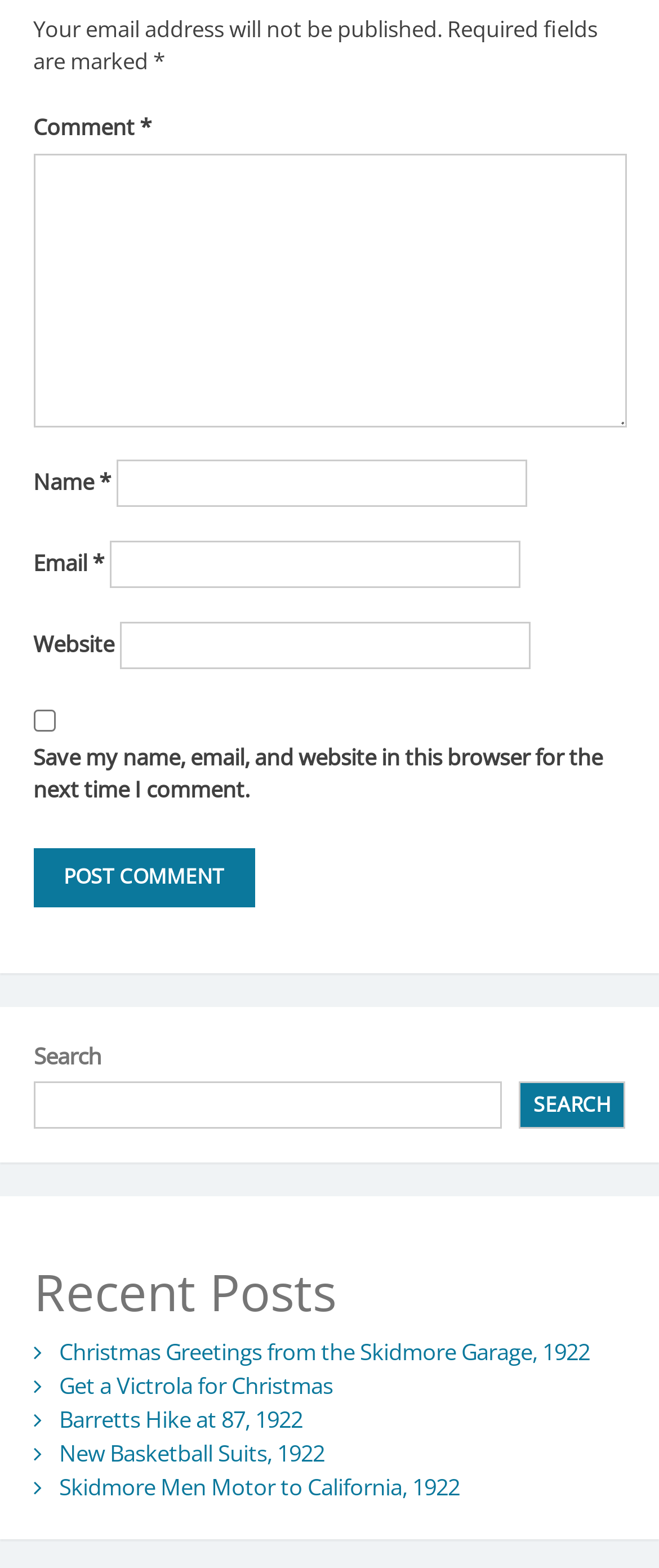Is the 'Save my name, email, and website in this browser for the next time I comment.' checkbox checked?
Look at the image and construct a detailed response to the question.

The checkbox element with the description 'Save my name, email, and website in this browser for the next time I comment.' has a 'checked' attribute set to 'false', indicating that it is not checked.